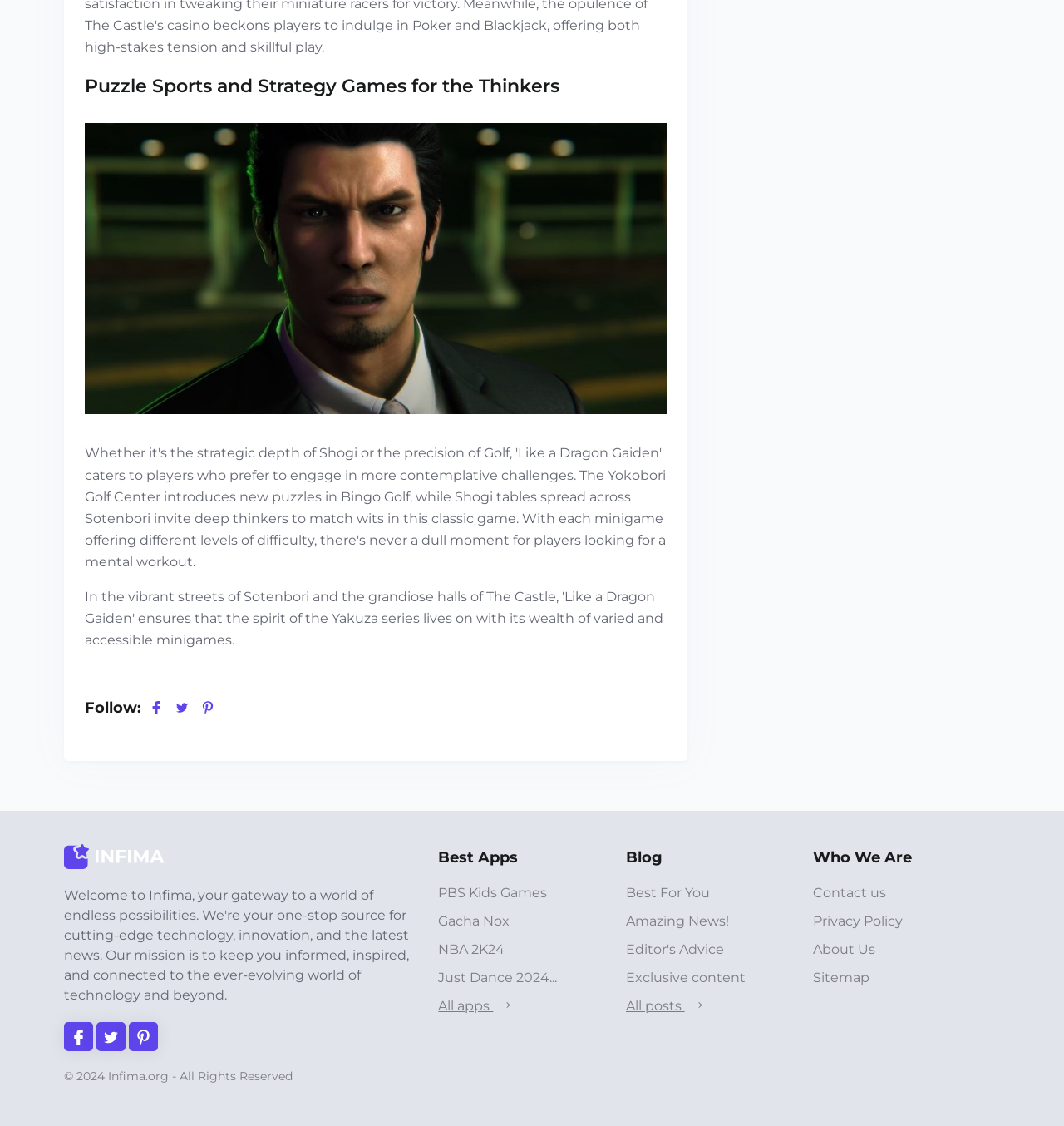How many social media links are available?
Use the image to answer the question with a single word or phrase.

3